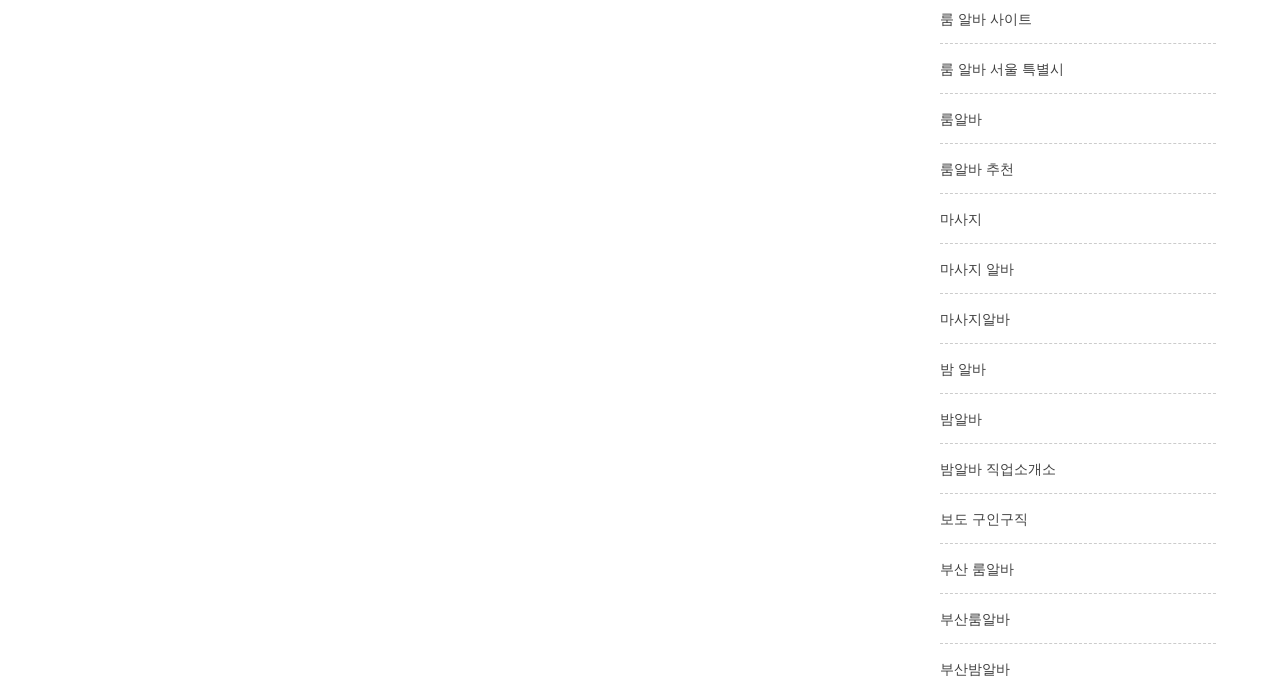Please locate the UI element described by "룸알바" and provide its bounding box coordinates.

[0.734, 0.158, 0.767, 0.186]